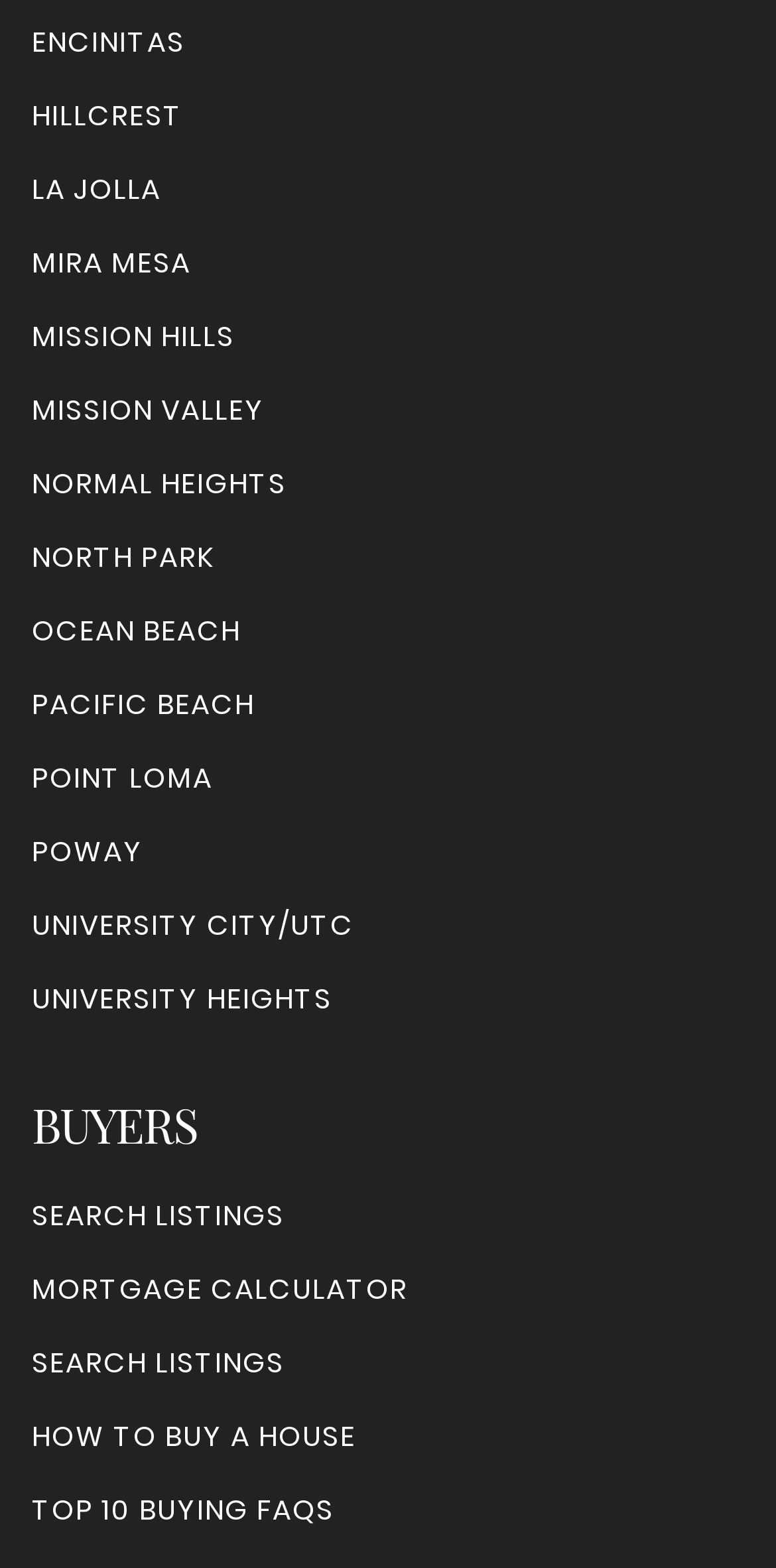Using the format (top-left x, top-left y, bottom-right x, bottom-right y), provide the bounding box coordinates for the described UI element. All values should be floating point numbers between 0 and 1: How to Buy a House

[0.041, 0.903, 0.459, 0.929]